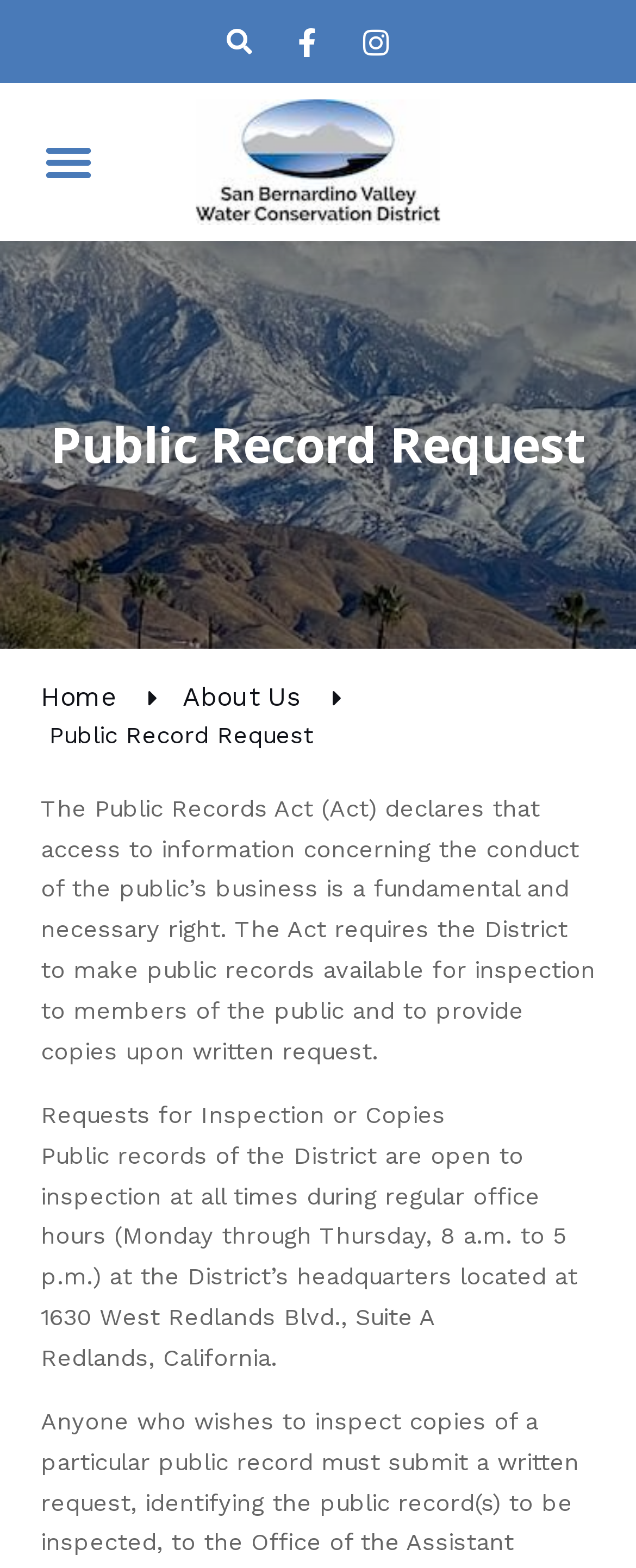Identify and provide the bounding box coordinates of the UI element described: "search". The coordinates should be formatted as [left, top, right, bottom], with each number being a float between 0 and 1.

None